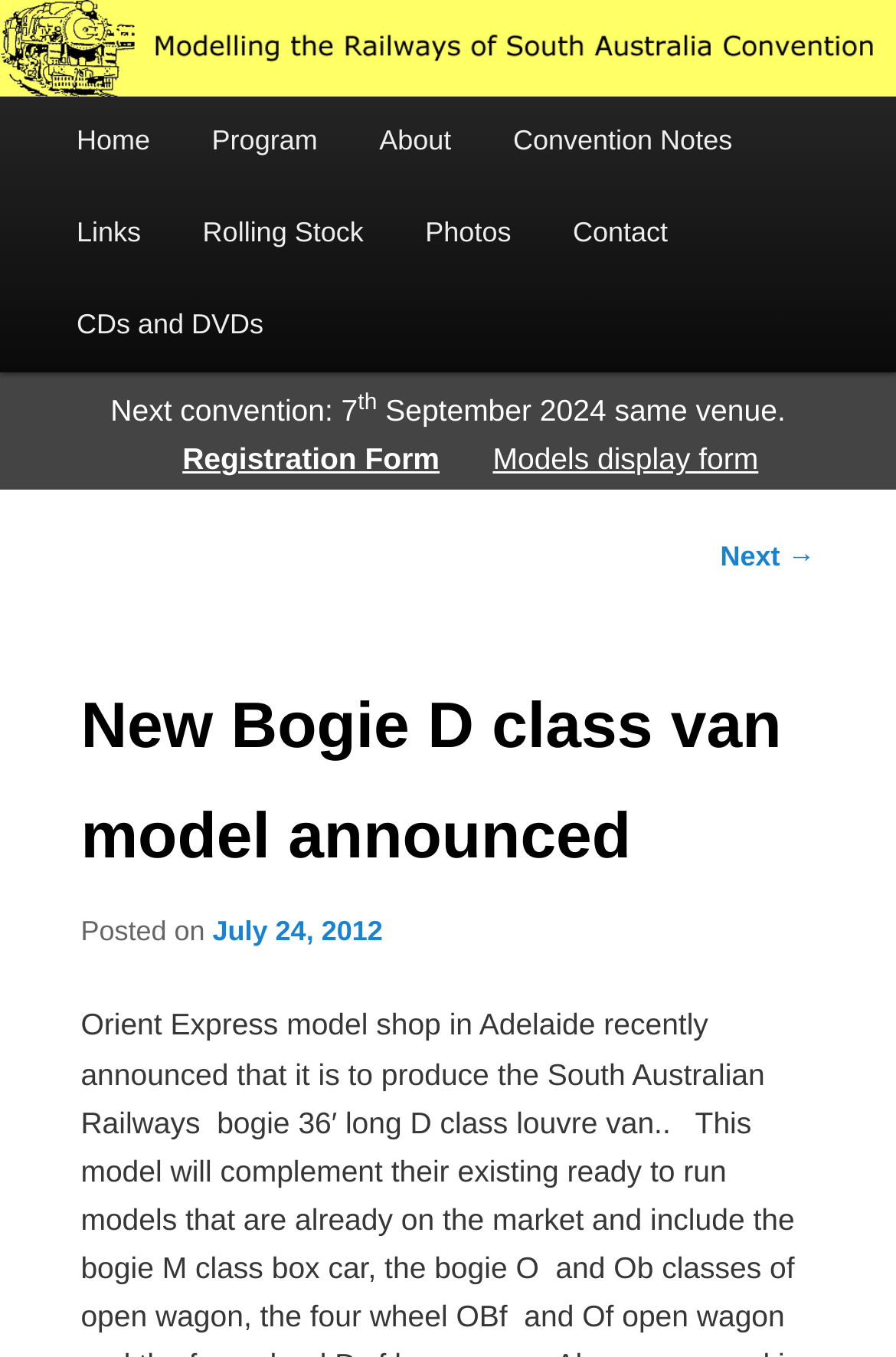Determine the bounding box coordinates of the UI element that matches the following description: "Convention Notes". The coordinates should be four float numbers between 0 and 1 in the format [left, top, right, bottom].

[0.538, 0.071, 0.852, 0.139]